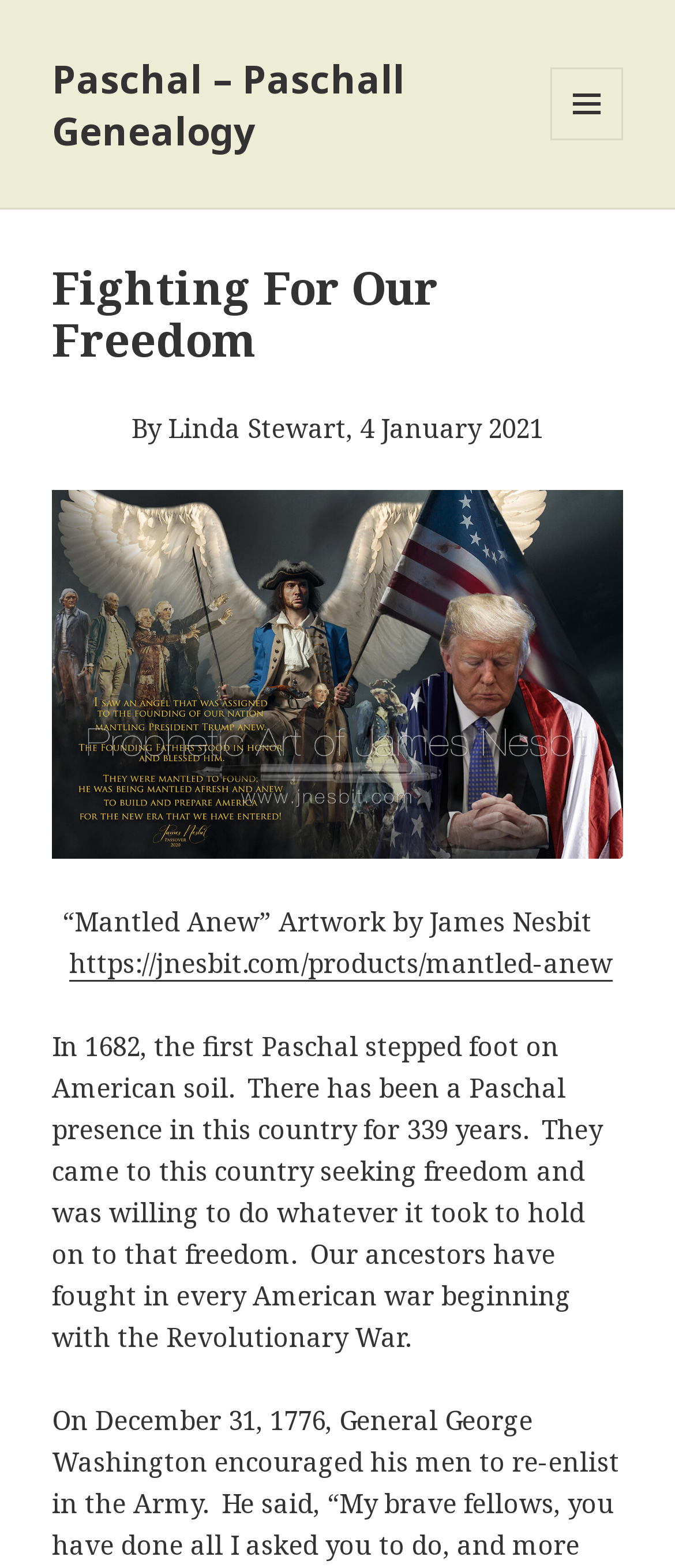Carefully observe the image and respond to the question with a detailed answer:
Who wrote the article?

I found the author's name 'Linda Stewart' in the StaticText element with bounding box coordinates [0.195, 0.262, 0.805, 0.284] which is located below the main heading.